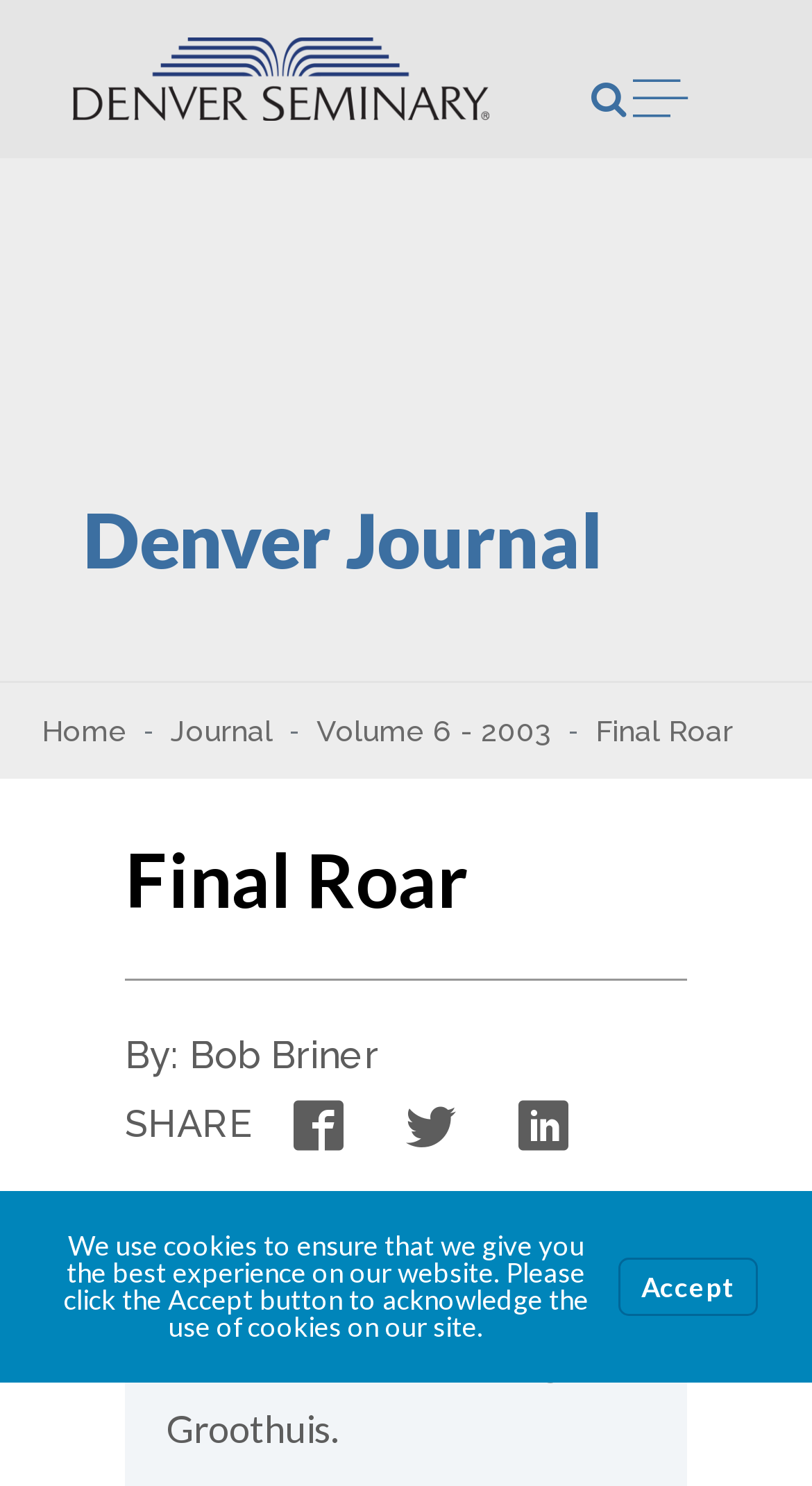Please identify the bounding box coordinates of the element that needs to be clicked to perform the following instruction: "Open menu".

[0.728, 0.045, 0.846, 0.09]